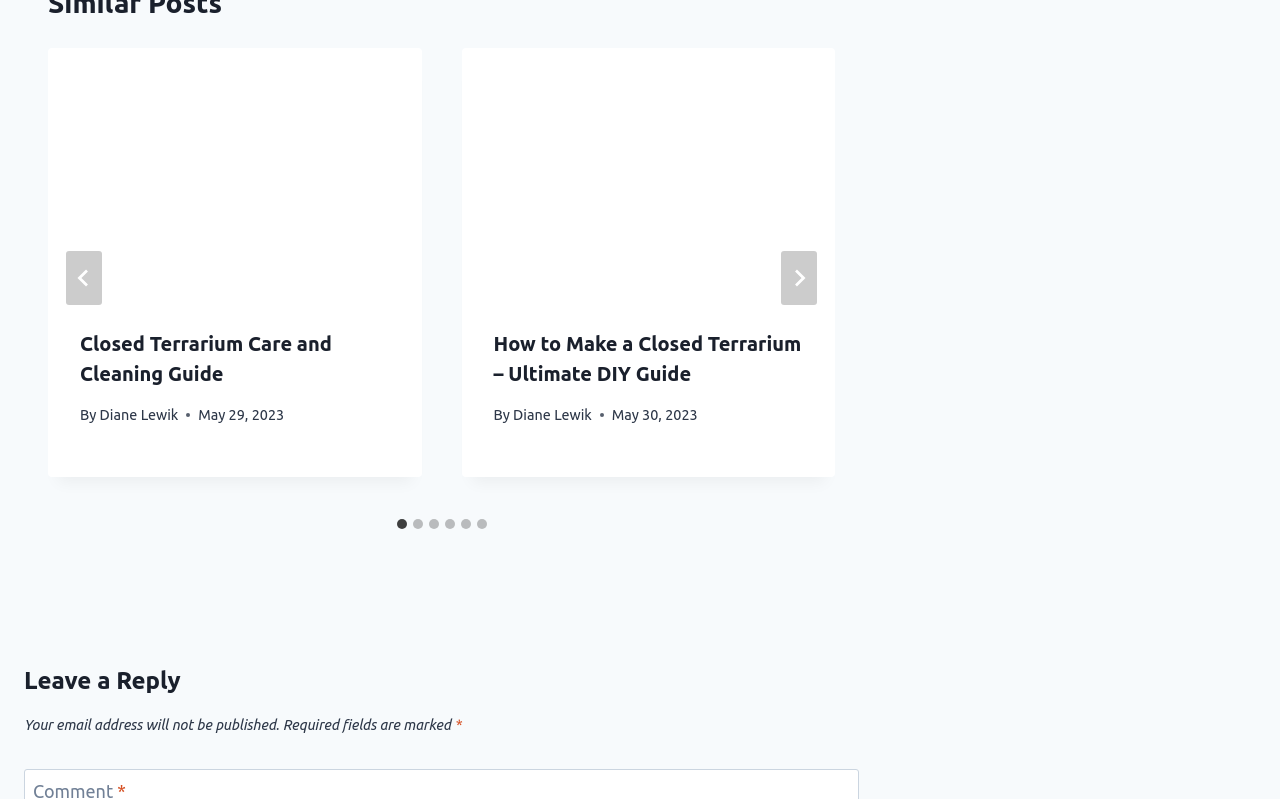Give a short answer to this question using one word or a phrase:
What is the date of the second article?

May 30, 2023